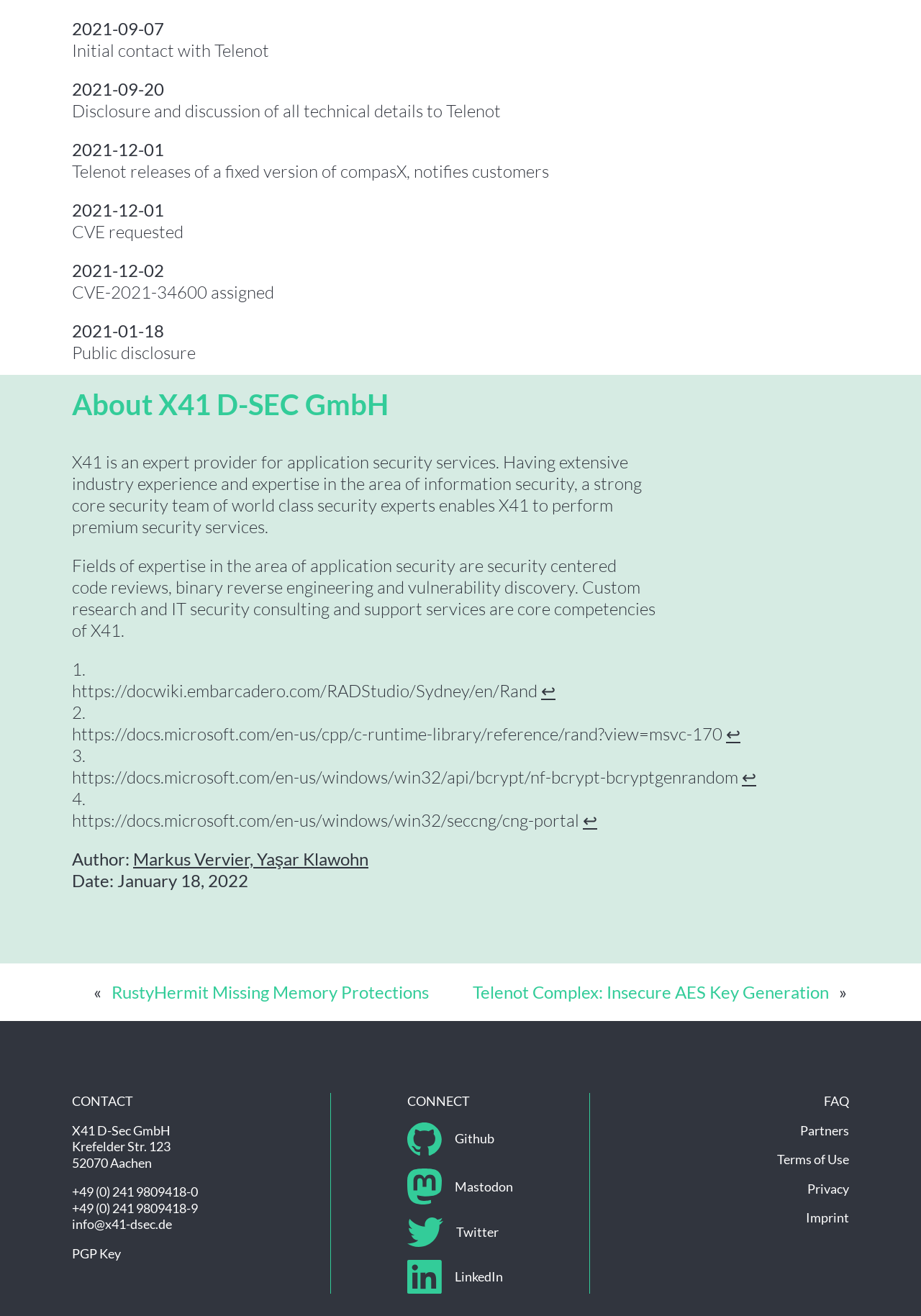Determine the bounding box coordinates for the clickable element to execute this instruction: "Read the FAQ". Provide the coordinates as four float numbers between 0 and 1, i.e., [left, top, right, bottom].

[0.895, 0.831, 0.922, 0.843]